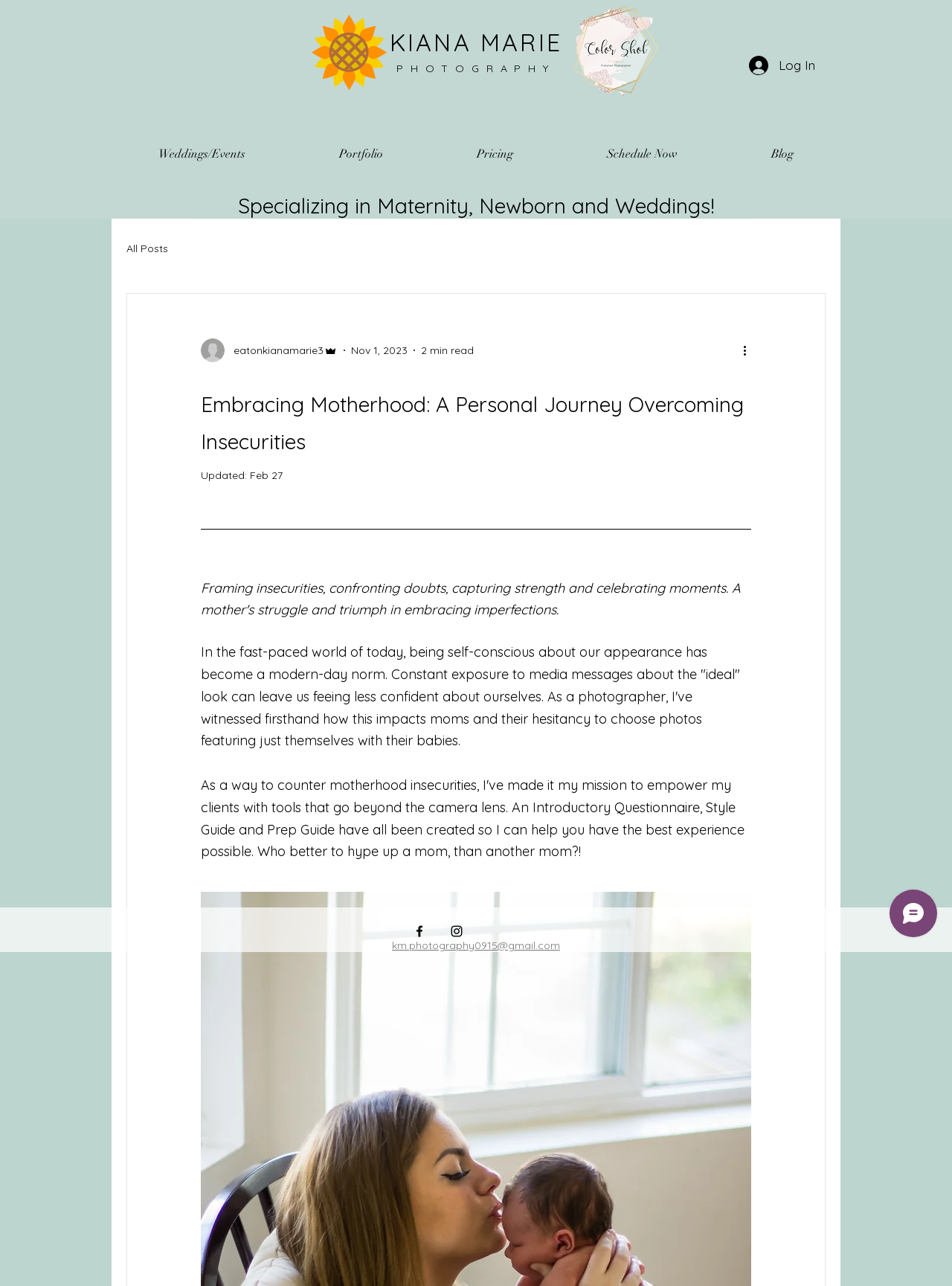Please locate the bounding box coordinates of the region I need to click to follow this instruction: "Visit the 'Weddings/Events' page".

[0.117, 0.108, 0.307, 0.132]